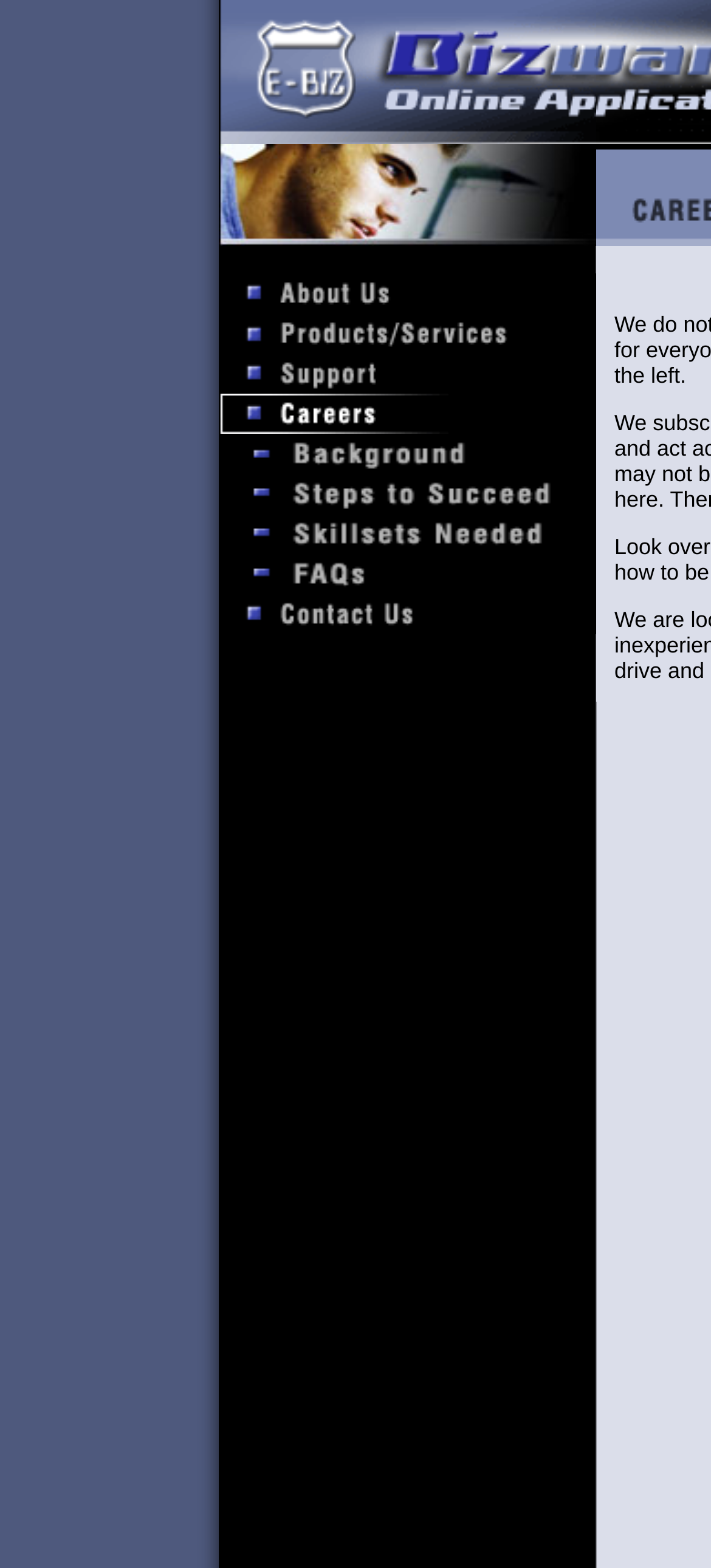Provide a brief response to the question below using a single word or phrase: 
How many images are there in the careers section?

6